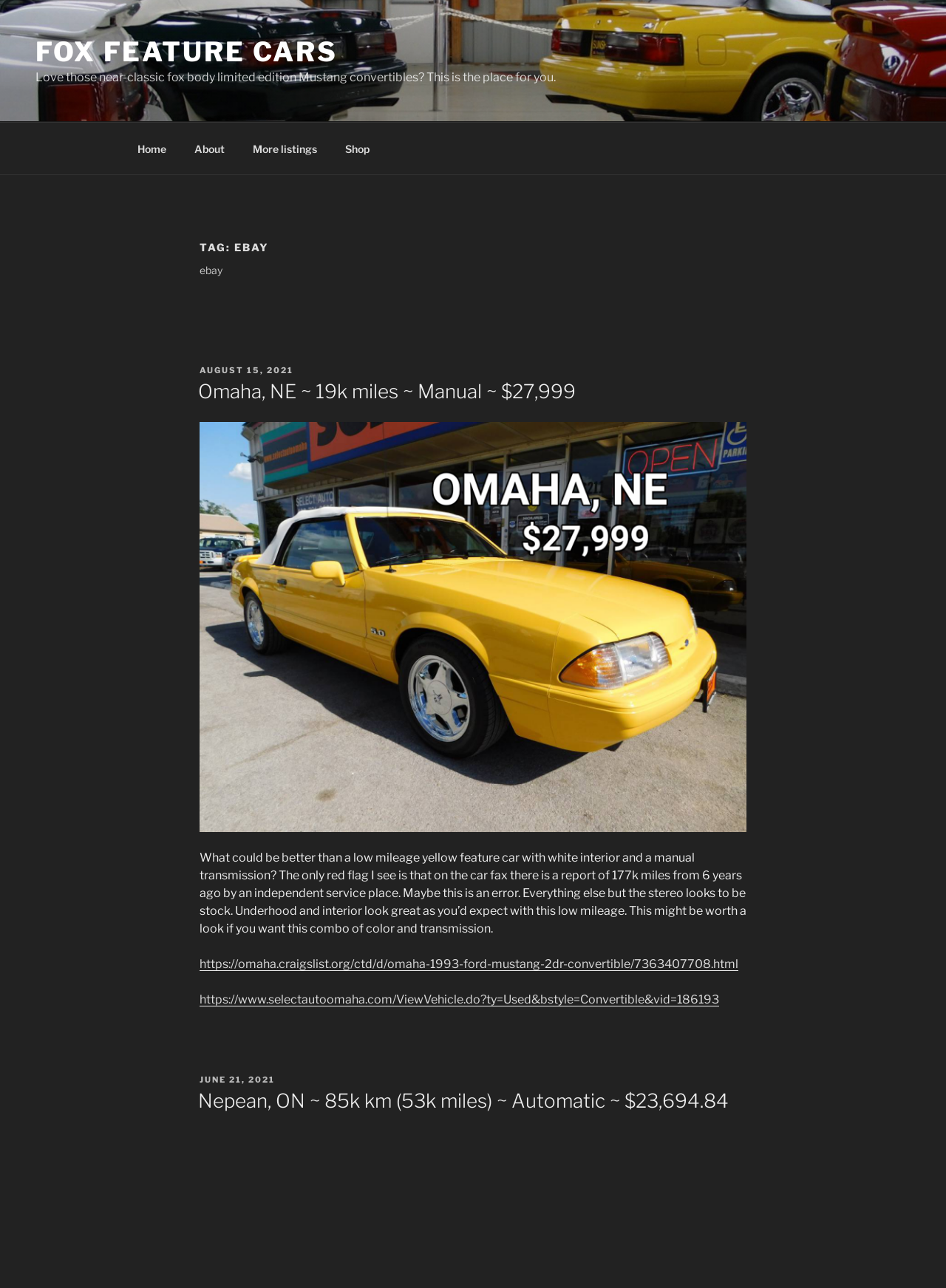Summarize the contents and layout of the webpage in detail.

The webpage is about Fox Feature Cars, specifically showcasing listings of Ford Mustang convertibles. At the top, there is a link "FOX FEATURE CARS" followed by a brief description of the webpage's content. Below this, there is a navigation menu with links to "Home", "About", "More listings", and "Shop".

On the left side, there is a heading "TAG: EBAY" with the text "ebay" below it. To the right of this, there is a section with multiple articles, each containing information about a specific car listing. Each article has a header with details such as location, mileage, transmission, and price. Below the header, there is a brief description of the car, including its condition and features. Some articles also have links to external websites, such as Craigslist or a car dealership's website, where more information about the car can be found.

There are two articles on the page, one posted on August 15, 2021, and the other on June 21, 2021. The first article is about a car located in Omaha, NE, with 19k miles and a manual transmission, priced at $27,999. The second article is about a car located in Nepean, ON, with 85k km (53k miles) and an automatic transmission, priced at $23,694.84.